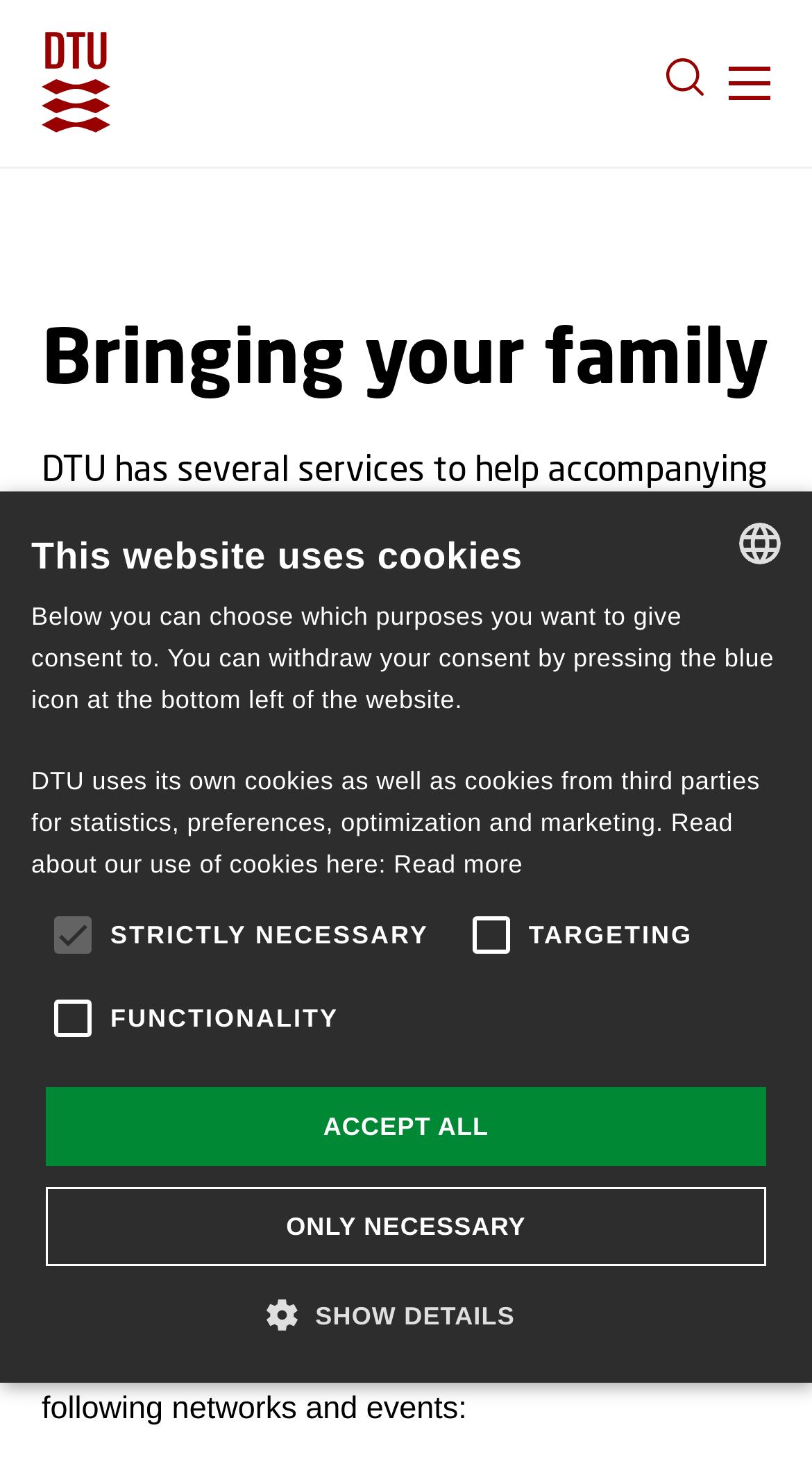Predict the bounding box coordinates of the area that should be clicked to accomplish the following instruction: "Read more about DTU’s Spouse Flyer". The bounding box coordinates should consist of four float numbers between 0 and 1, i.e., [left, top, right, bottom].

[0.41, 0.844, 0.752, 0.867]